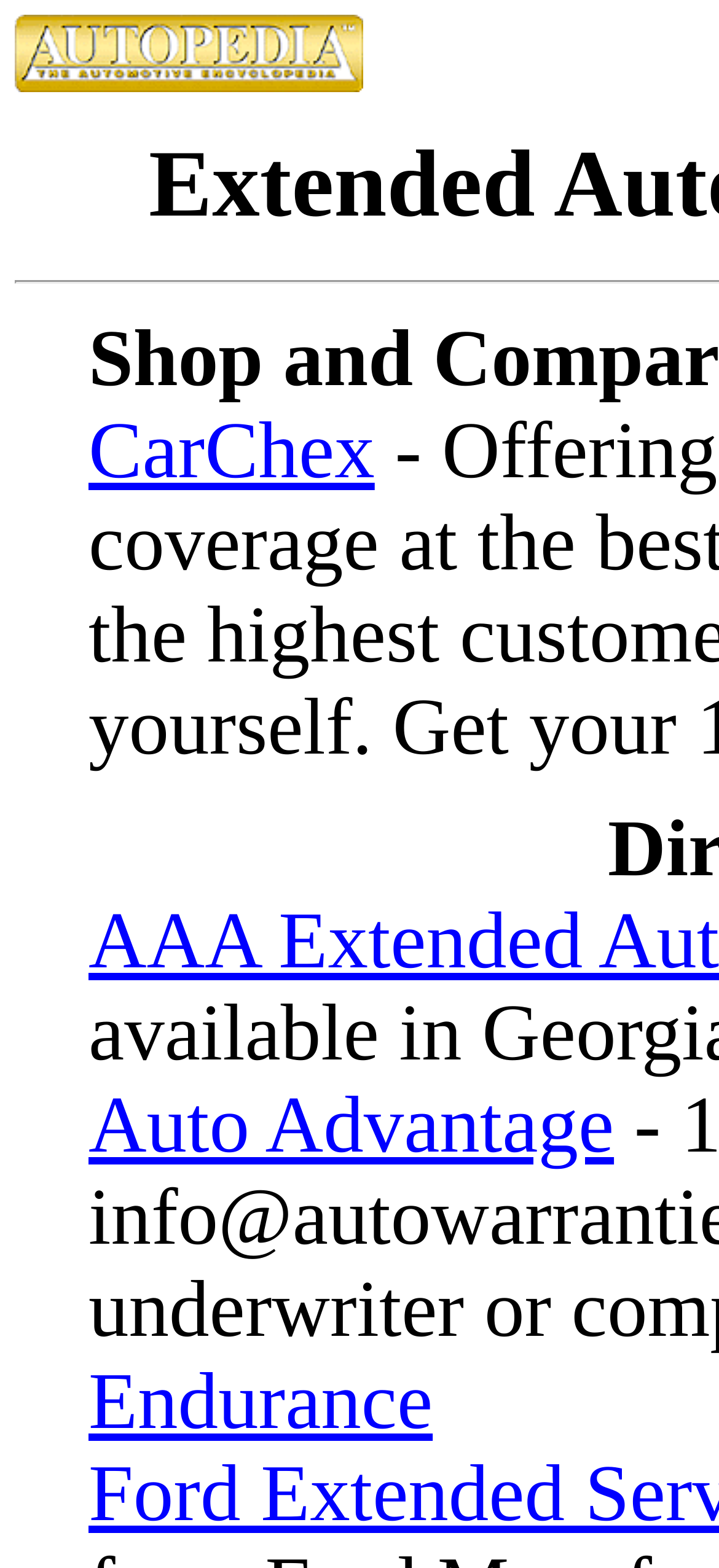Using the webpage screenshot, locate the HTML element that fits the following description and provide its bounding box: "Auto Advantage".

[0.123, 0.69, 0.854, 0.746]